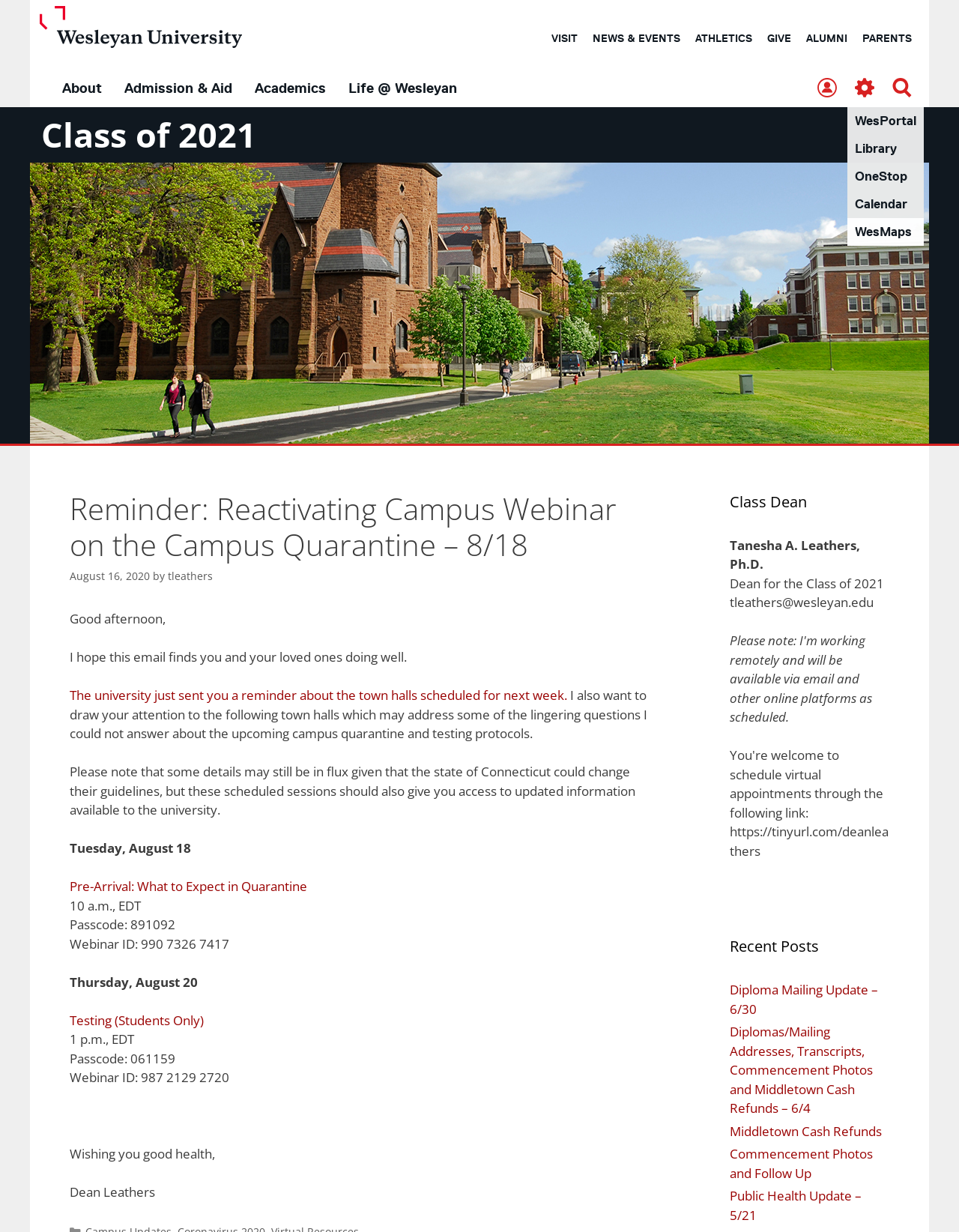Identify the bounding box coordinates for the region of the element that should be clicked to carry out the instruction: "Click the 'About' link". The bounding box coordinates should be four float numbers between 0 and 1, i.e., [left, top, right, bottom].

[0.053, 0.057, 0.118, 0.085]